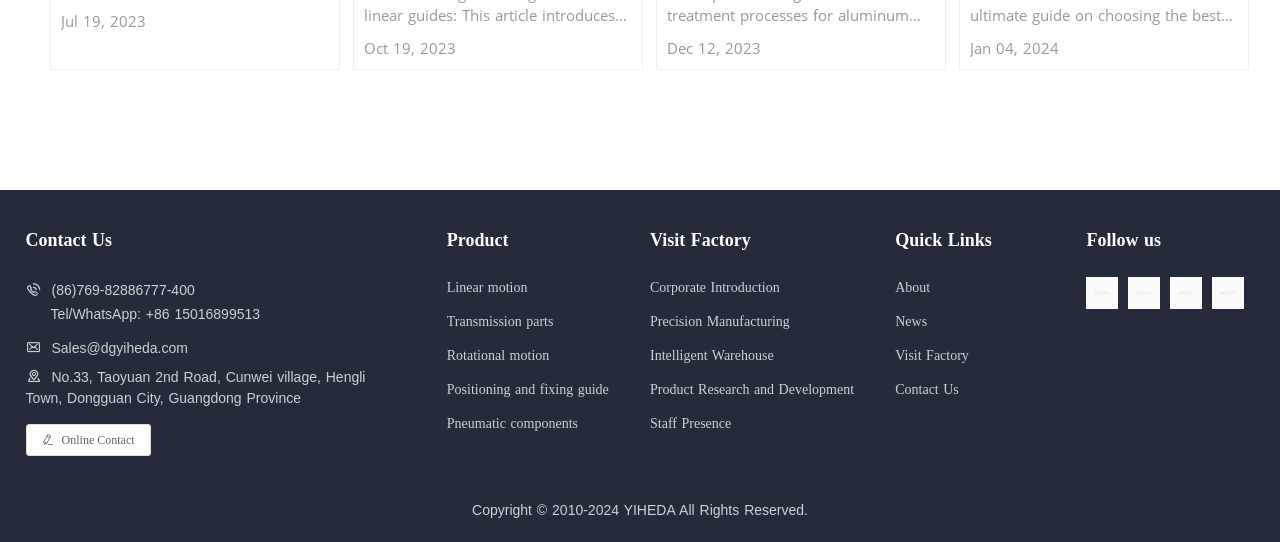What is the company's phone number?
Please describe in detail the information shown in the image to answer the question.

The company's phone number can be found in the 'Contact Us' section, which is located at the top of the webpage. Specifically, it is listed as 'Tel/WhatsApp: +86 15016899513'.